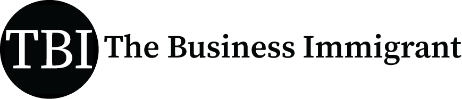Respond to the question below with a concise word or phrase:
What is the purpose of 'The Business Immigrant'?

Supporting immigrants and entrepreneurs